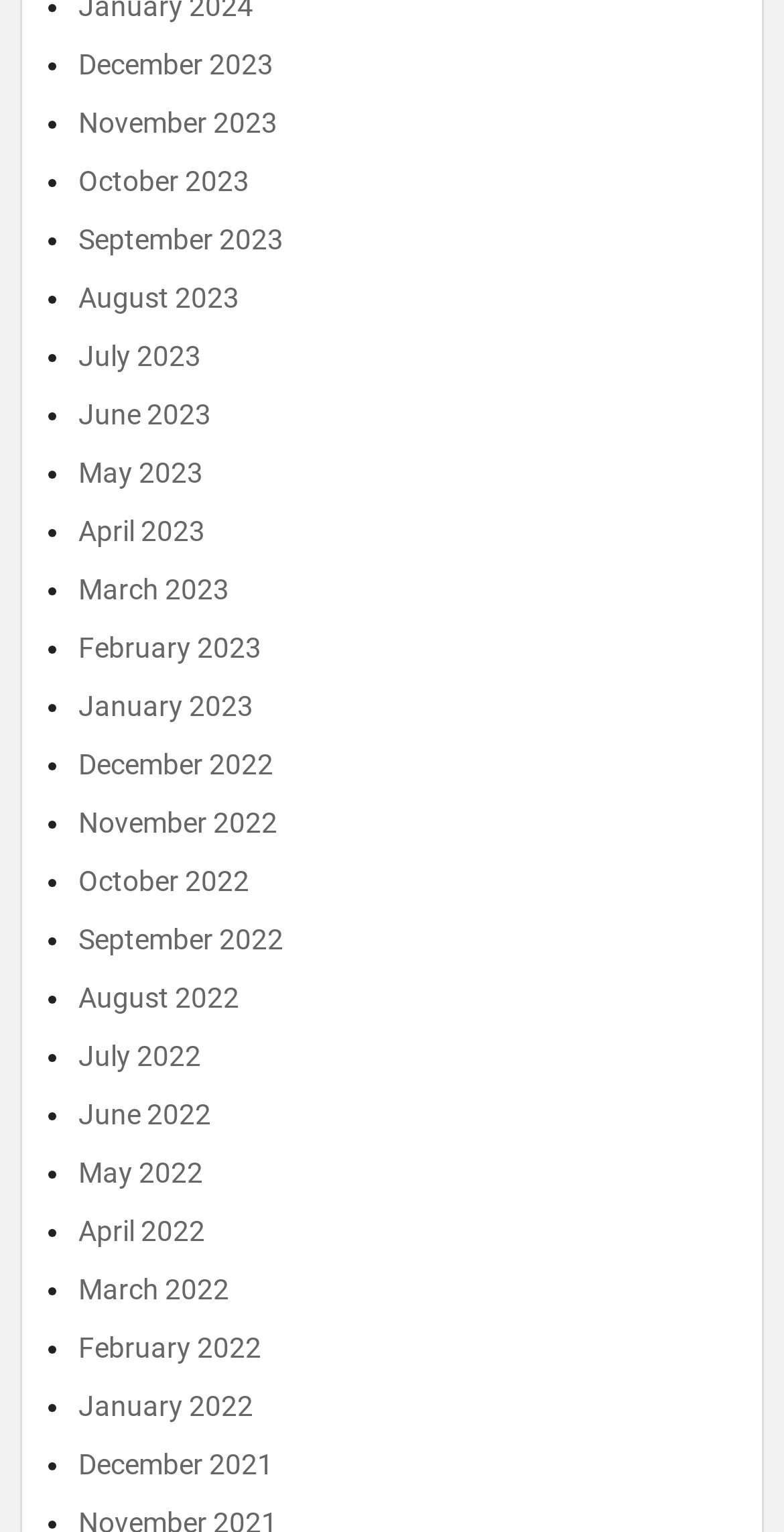Respond to the question with just a single word or phrase: 
What symbol is used as a list marker?

•